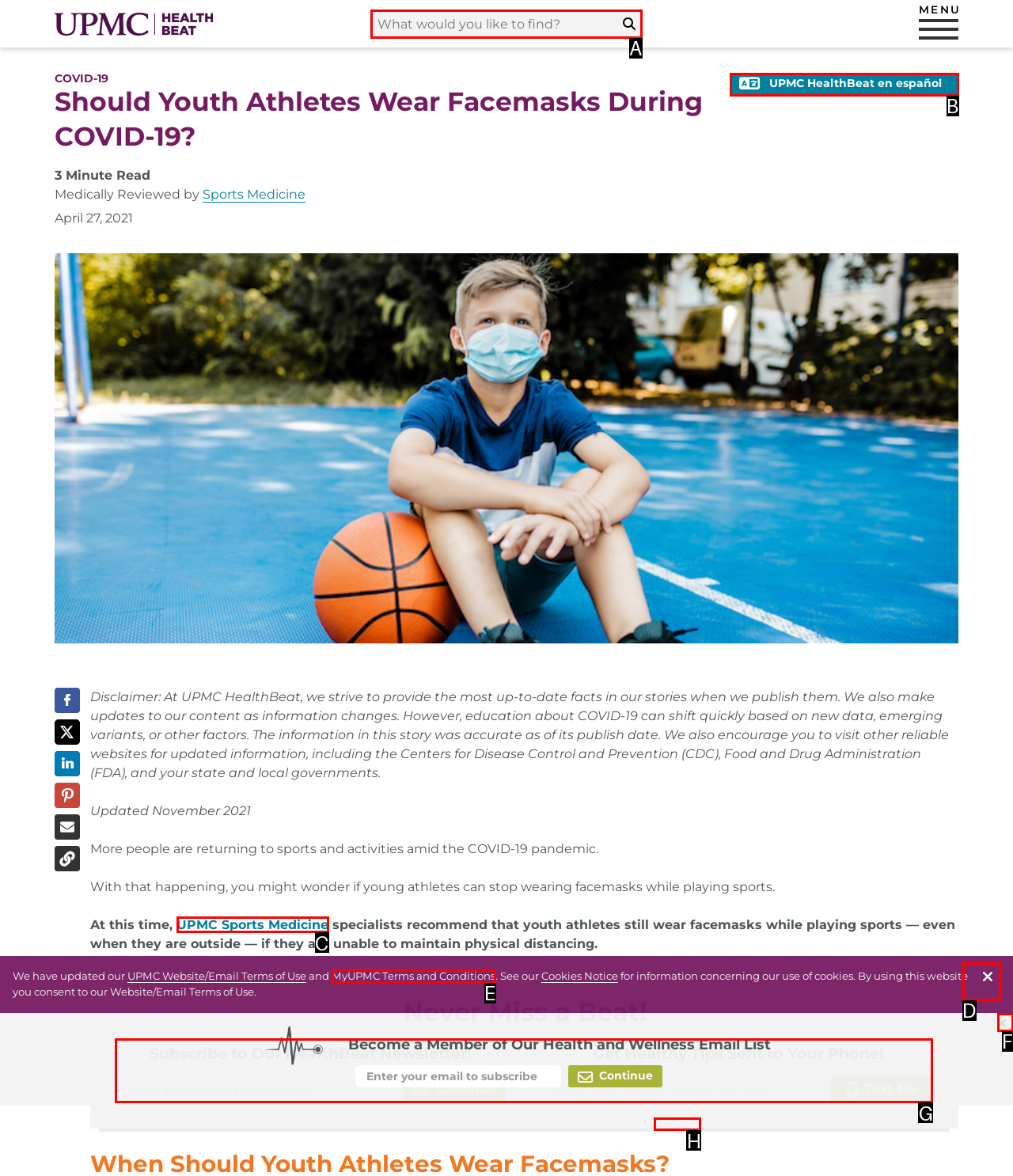Identify the correct option to click in order to accomplish the task: Subscribe to Our HealthBeat Newsletter Provide your answer with the letter of the selected choice.

G